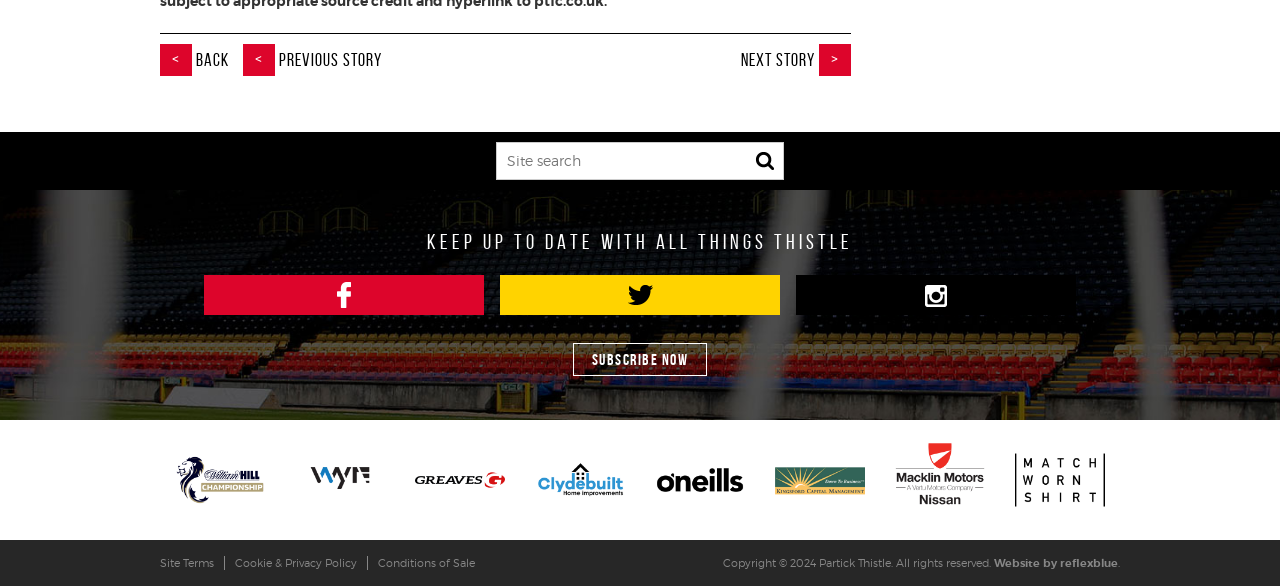Please identify the bounding box coordinates of the clickable area that will allow you to execute the instruction: "subscribe now".

[0.447, 0.586, 0.553, 0.642]